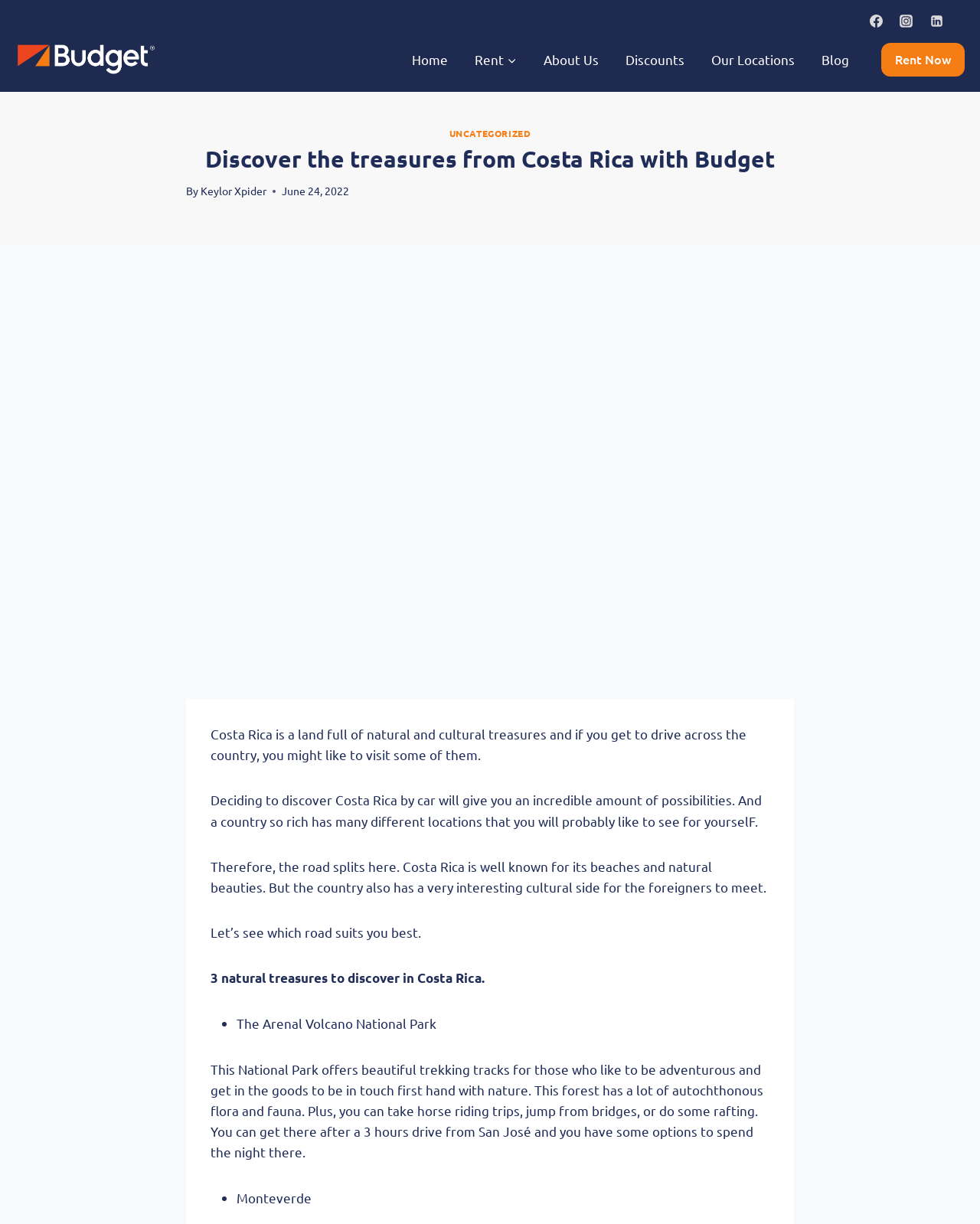Find the bounding box of the UI element described as: "alt="Budget Rent a Car"". The bounding box coordinates should be given as four float values between 0 and 1, i.e., [left, top, right, bottom].

[0.016, 0.036, 0.16, 0.061]